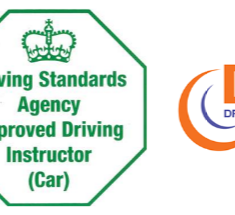Answer the question below with a single word or a brief phrase: 
What does 'ADI' stand for?

Approved Driving Instructor